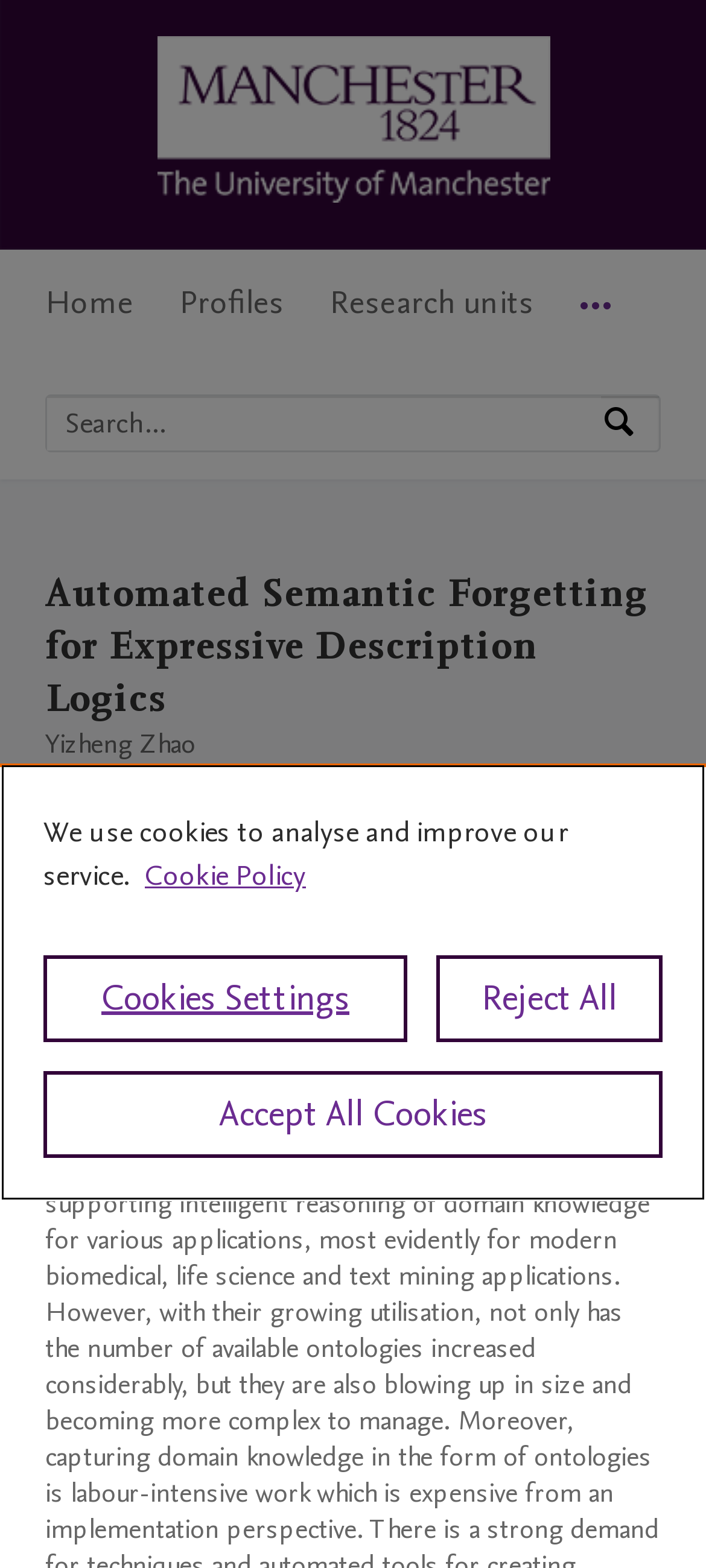Your task is to find and give the main heading text of the webpage.

Automated Semantic Forgetting for Expressive Description Logics